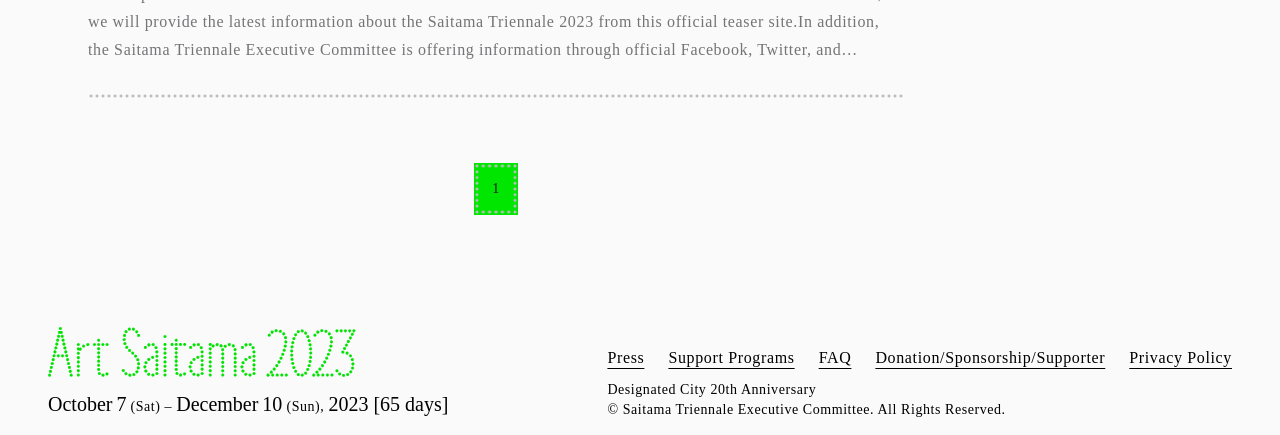Can you give a comprehensive explanation to the question given the content of the image?
How many links are there in the footer?

I counted the number of links at the bottom of the webpage, which are 'Press', 'Support Programs', 'FAQ', 'Donation/Sponsorship/Supporter', 'Privacy Policy', and found that there are 6 links in total.